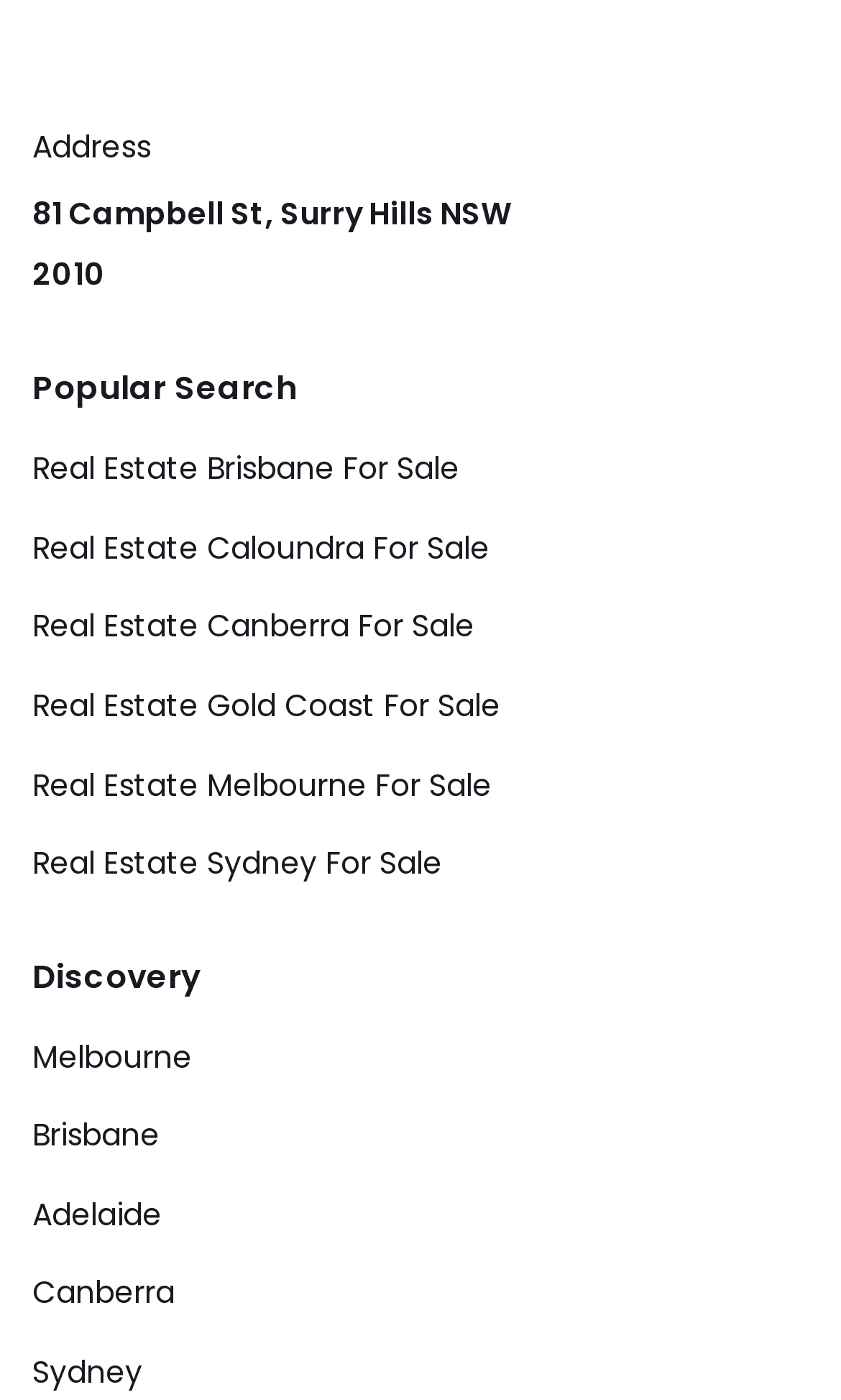What is the address displayed on the webpage?
Please ensure your answer to the question is detailed and covers all necessary aspects.

The webpage displays an address at the top, which is '81 Campbell St, Surry Hills NSW 2010'. This address is likely the location of a real estate agency or a property.